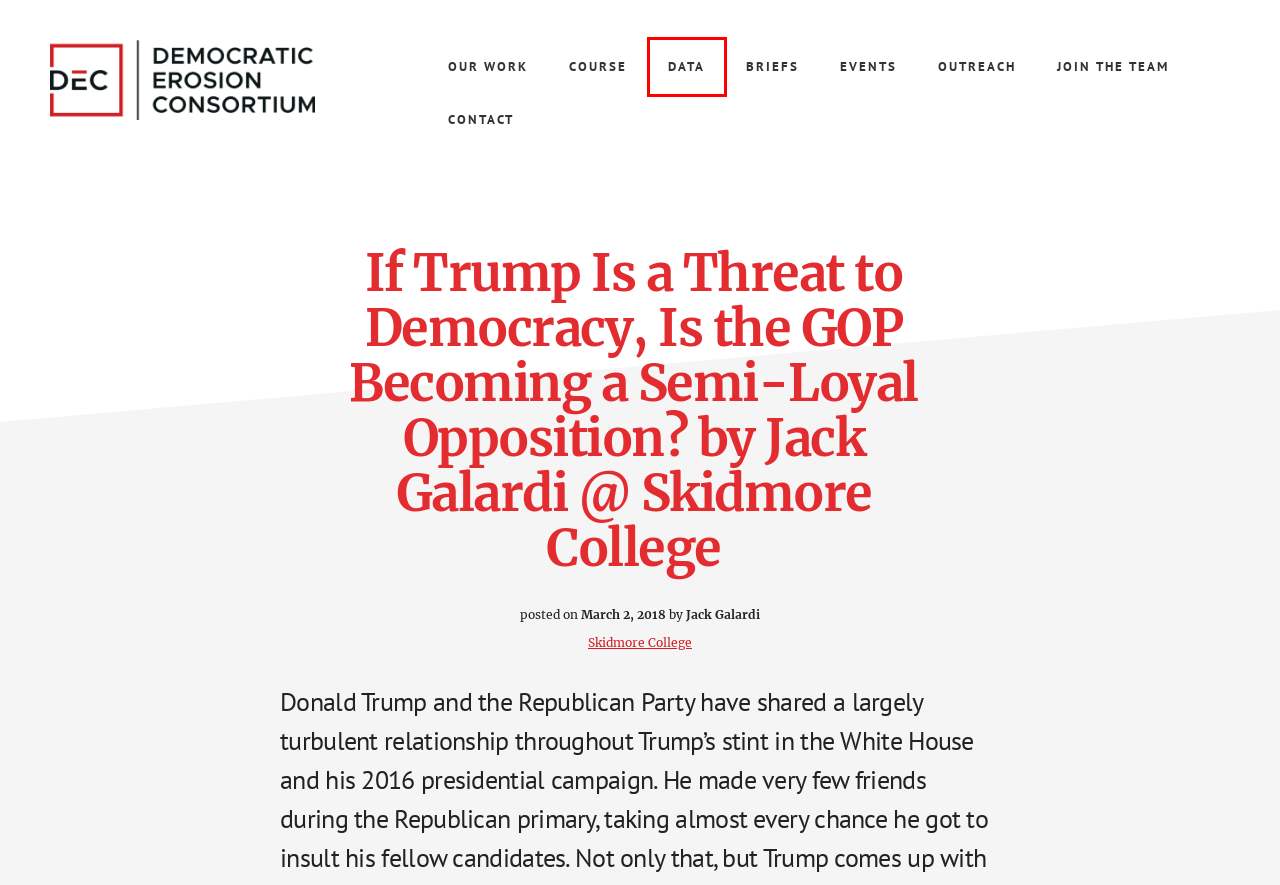Using the screenshot of a webpage with a red bounding box, pick the webpage description that most accurately represents the new webpage after the element inside the red box is clicked. Here are the candidates:
A. Democratic Erosion Event Dataset (DEED) - Democratic Erosion
B. Events - Democratic Erosion
C. Join the Team - Democratic Erosion
D. Democratic Erosion Evidence Briefs (DEE-Briefs) - Democratic Erosion
E. Our Work - Democratic Erosion
F. Outreach - Democratic Erosion
G. Syllabus - Democratic Erosion
H. Contact - Democratic Erosion

A